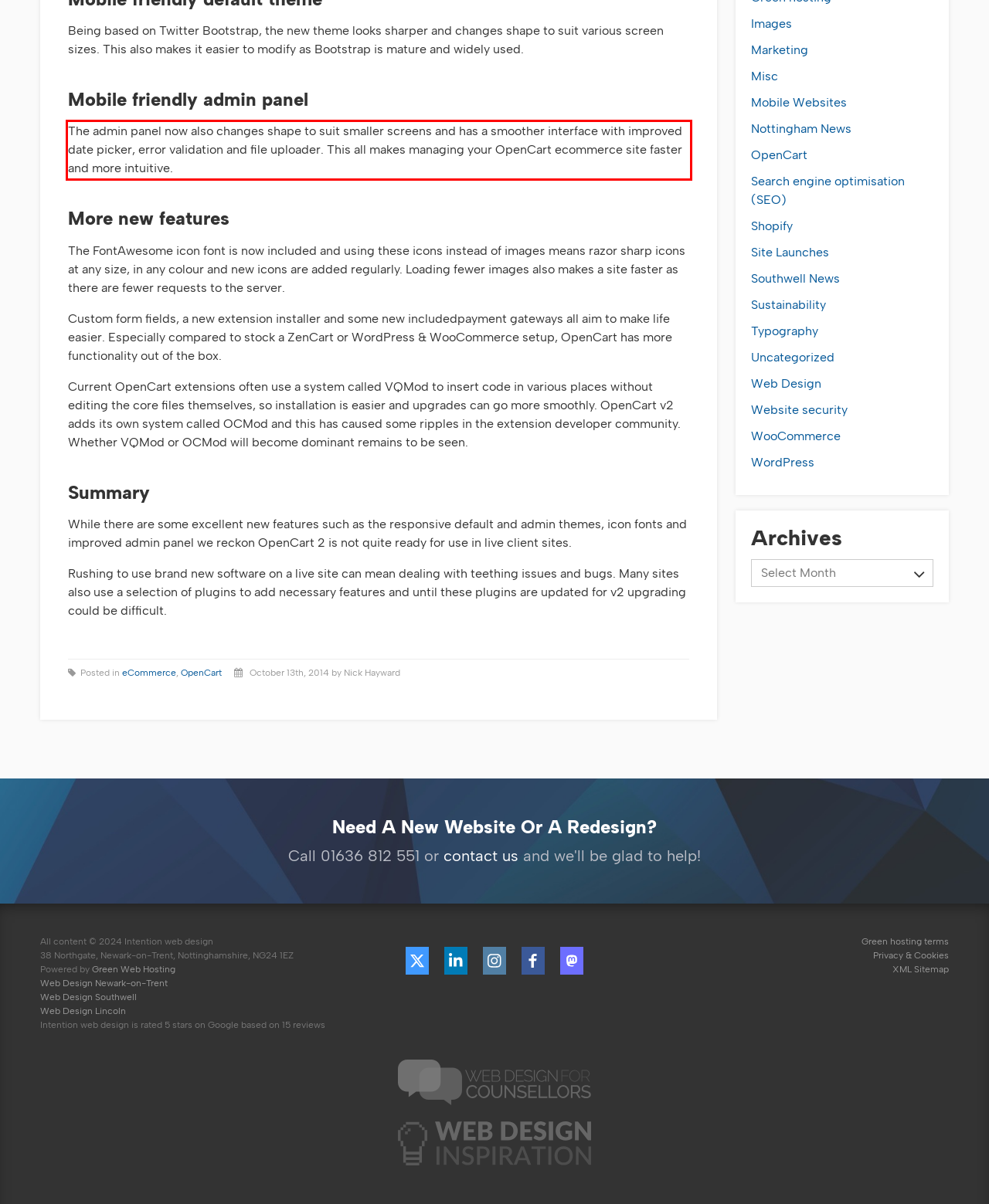You are presented with a screenshot containing a red rectangle. Extract the text found inside this red bounding box.

The admin panel now also changes shape to suit smaller screens and has a smoother interface with improved date picker, error validation and file uploader. This all makes managing your OpenCart ecommerce site faster and more intuitive.